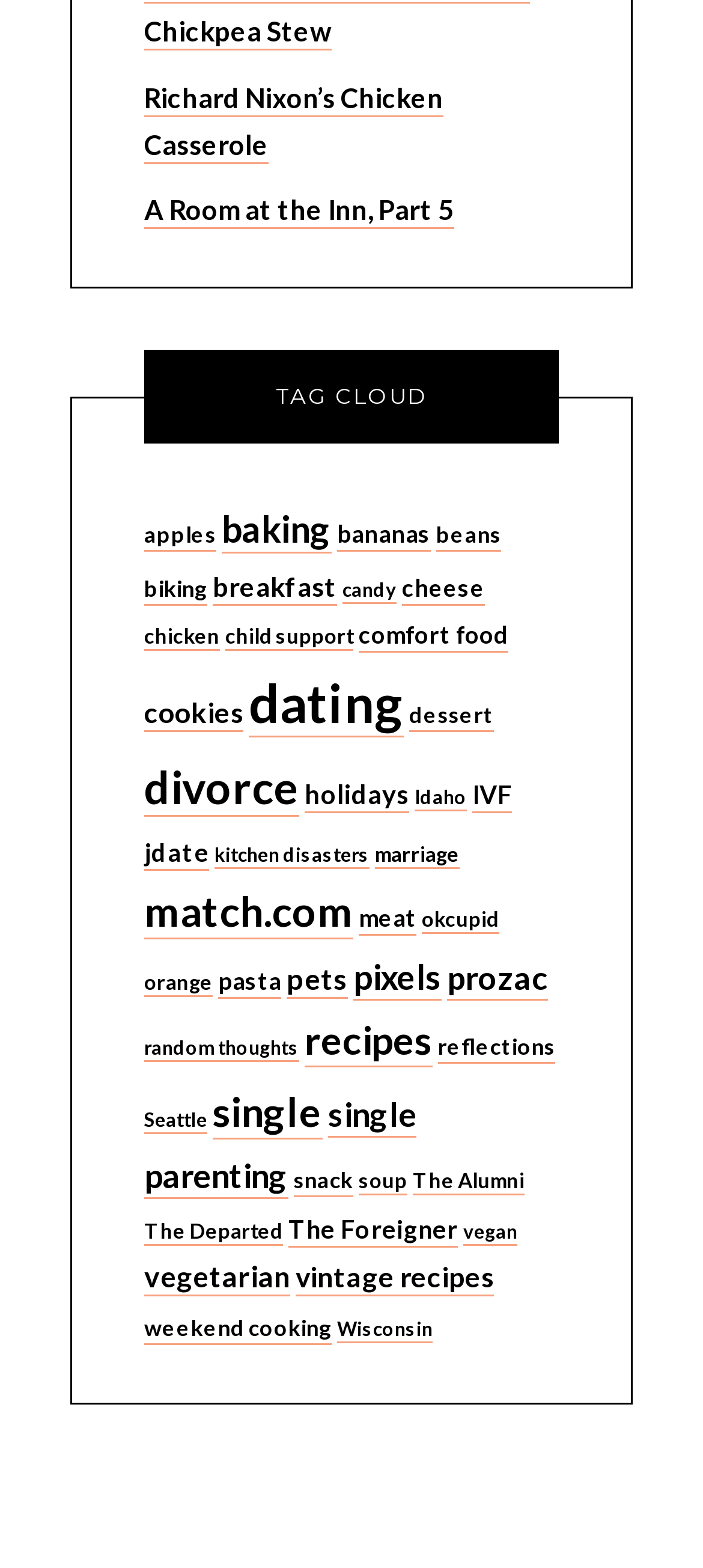How many categories are related to food?
Based on the image, provide a one-word or brief-phrase response.

14